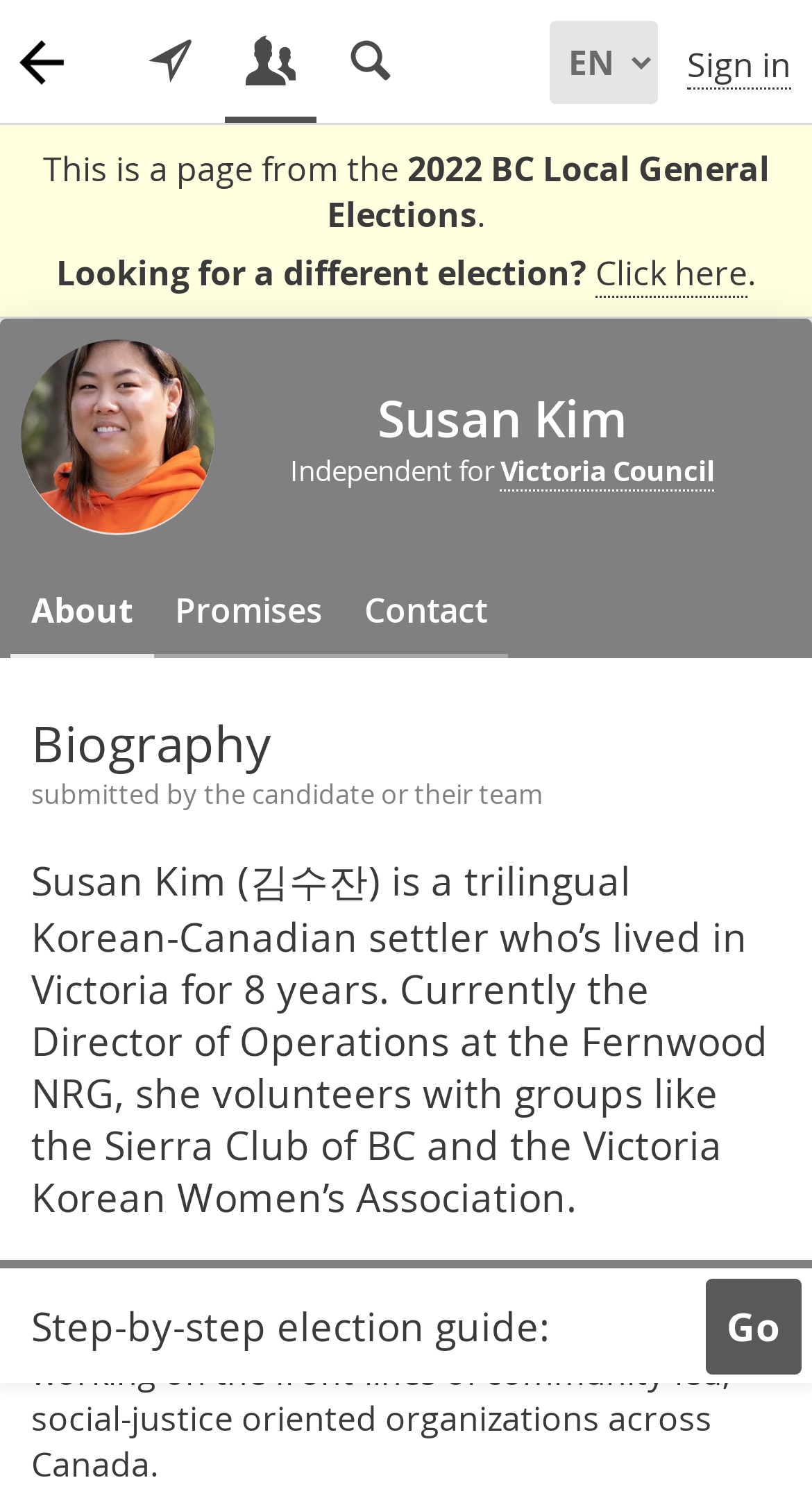Using the information shown in the image, answer the question with as much detail as possible: What is the language of the text in the biography section?

I inferred this answer by looking at the text in the biography section, which appears to be written in English, with some Korean characters (김수잔) indicating that the candidate is Korean-Canadian.